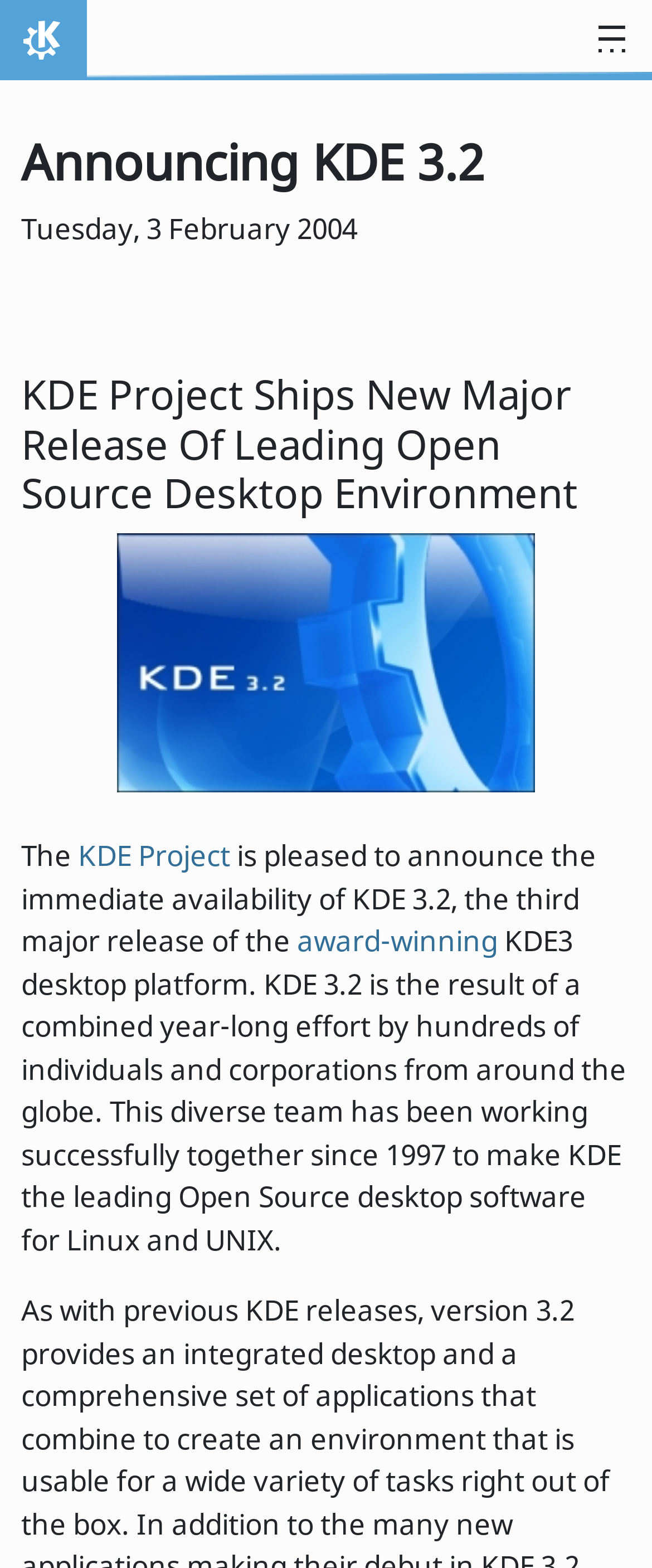Summarize the webpage with intricate details.

The webpage is announcing the release of KDE 3.2, a major update to the open-source desktop environment. At the top left corner, there is a link to "K Home". Next to it, on the top right corner, is a button to toggle navigation. 

Below the navigation button, there is a heading that reads "Announcing KDE 3.2" in a prominent position. Underneath this heading, the date "Tuesday, 3 February 2004" is displayed. 

Further down, there is another heading that summarizes the content of the webpage, stating "KDE Project Ships New Major Release Of Leading Open Source Desktop Environment". 

To the right of this heading, there is a link to "Splash" which contains an image. The image is positioned below the link text. 

Below the image, there is a paragraph of text that starts with "The" and continues to describe the KDE Project's announcement of KDE 3.2. The text mentions that KDE 3.2 is the result of a year-long effort by hundreds of individuals and corporations from around the globe. The paragraph also contains links to "KDE Project" and "award-winning".